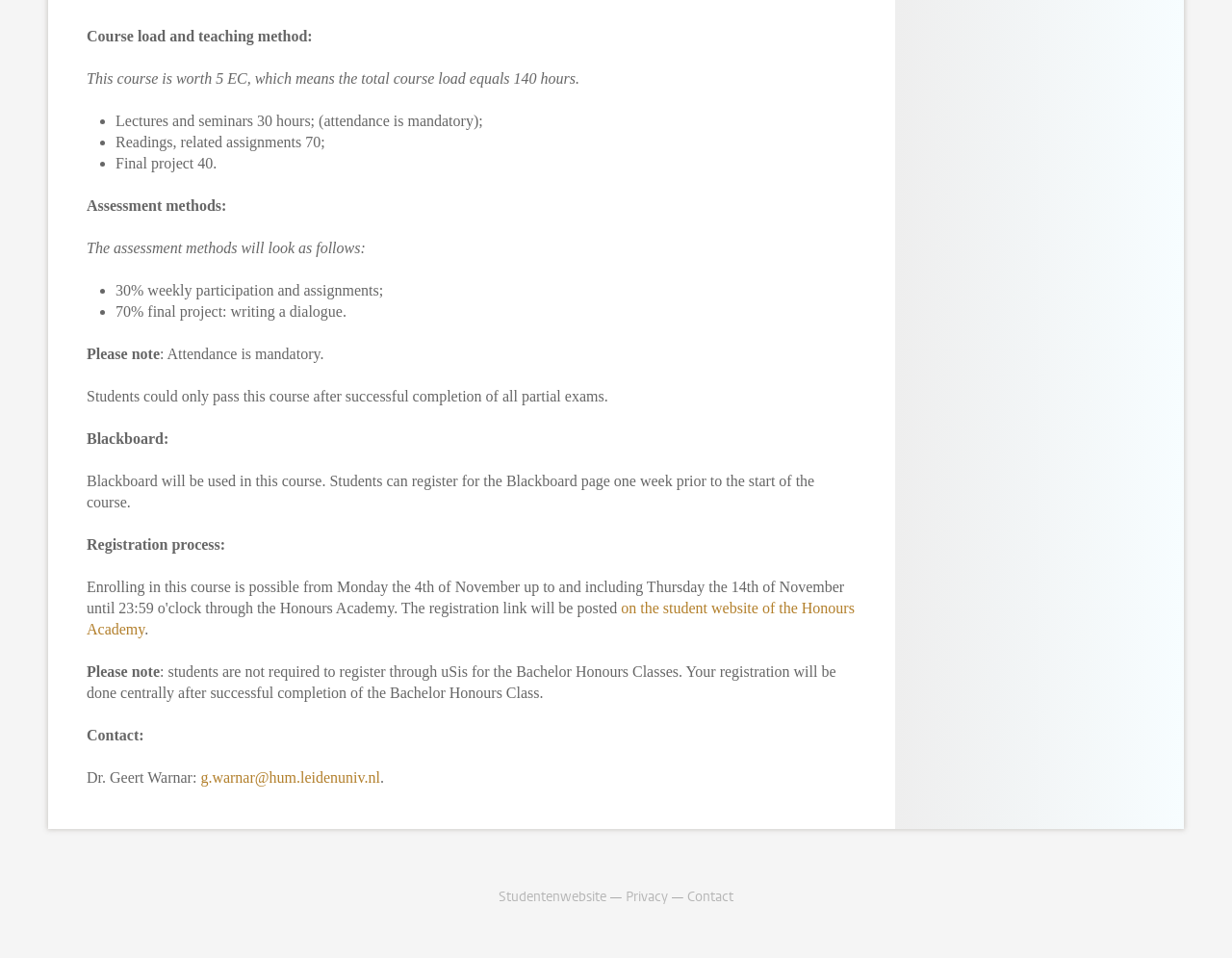What is the name of the lecturer for this course?
Based on the content of the image, thoroughly explain and answer the question.

The contact information section mentions 'Dr. Geert Warnar:' as the lecturer for this course.